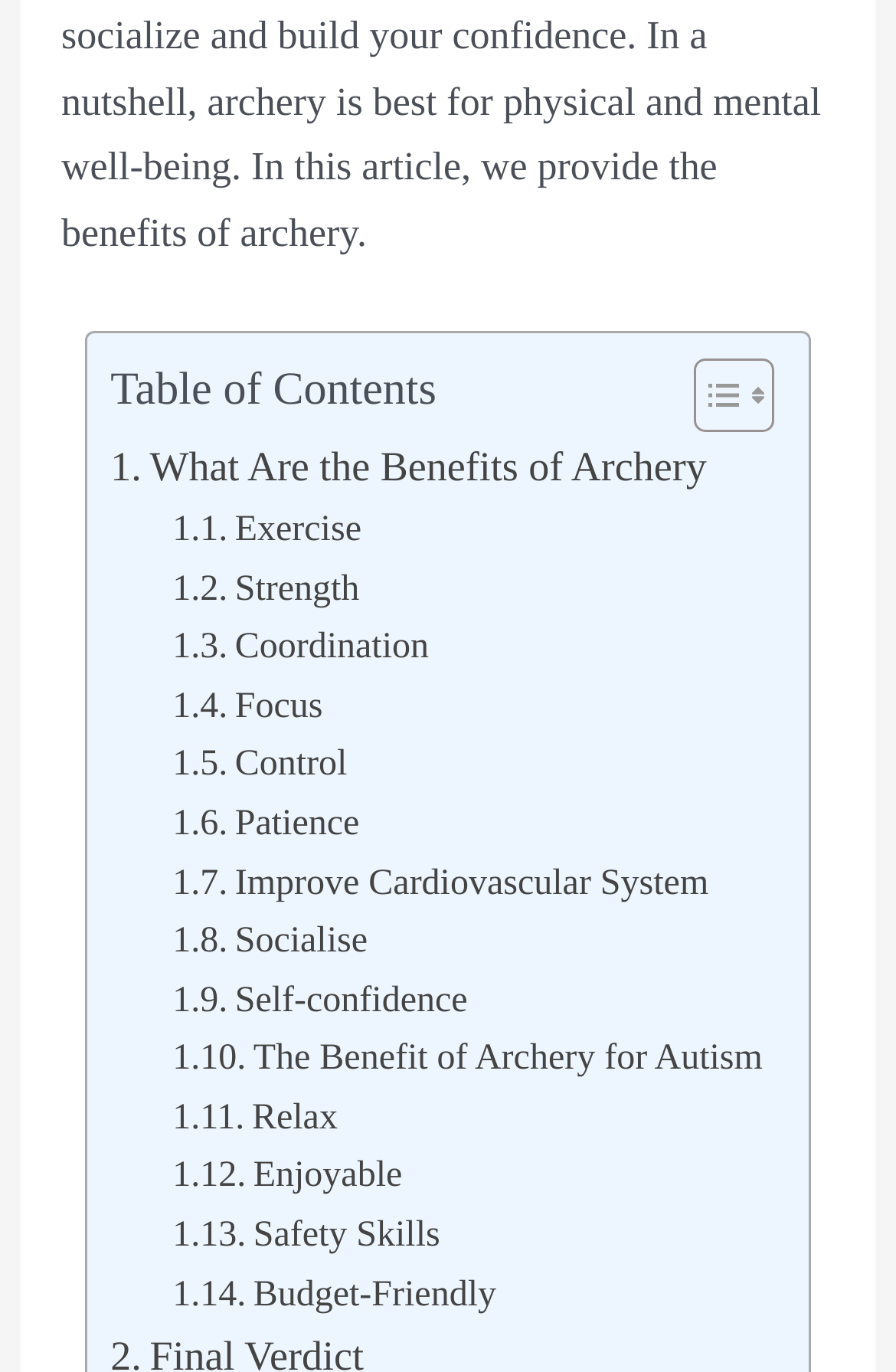Please predict the bounding box coordinates of the element's region where a click is necessary to complete the following instruction: "Read about the benefits of archery". The coordinates should be represented by four float numbers between 0 and 1, i.e., [left, top, right, bottom].

[0.123, 0.317, 0.789, 0.365]